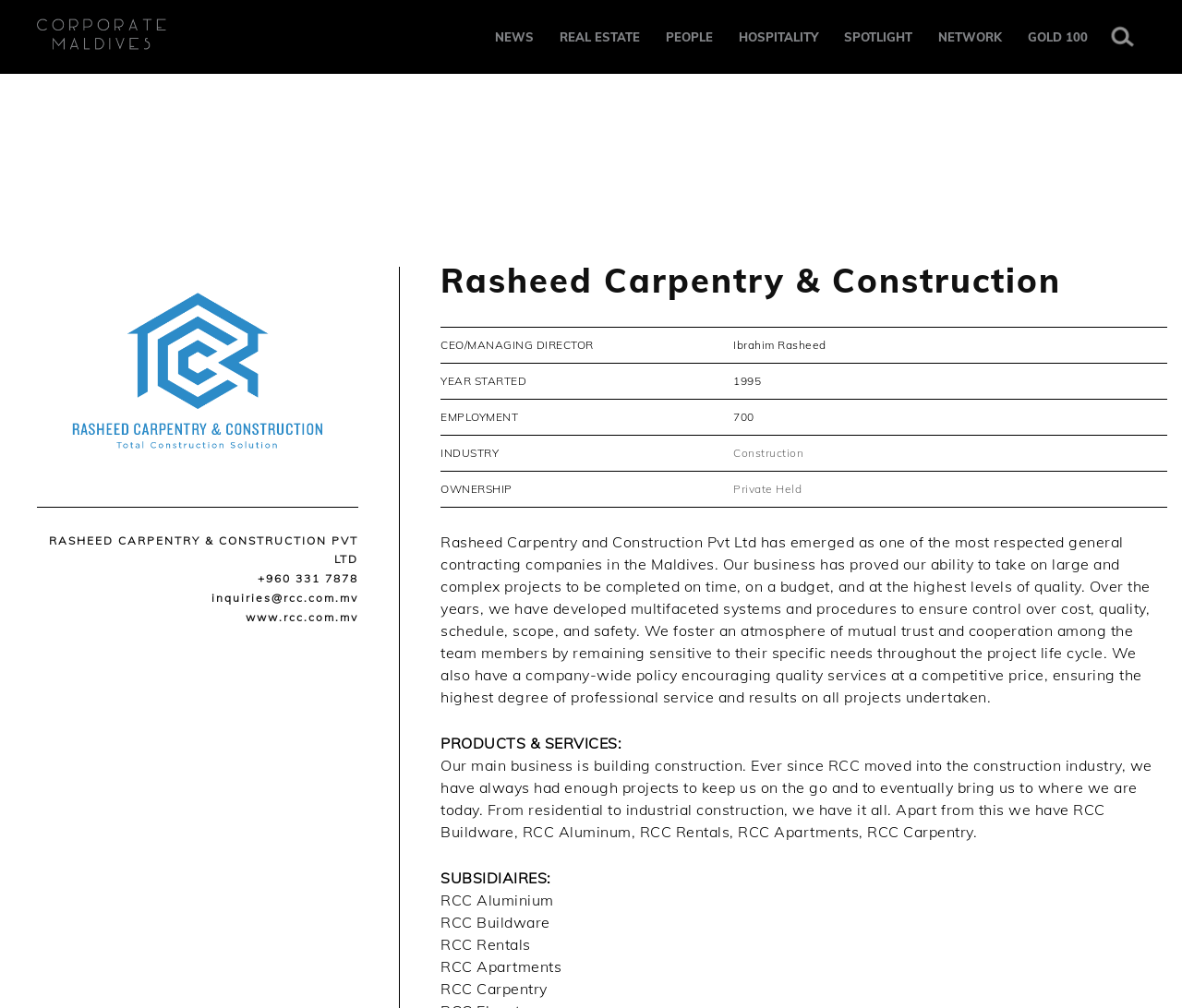Please find the bounding box for the UI component described as follows: "GOLD 100".

[0.87, 0.018, 0.92, 0.055]